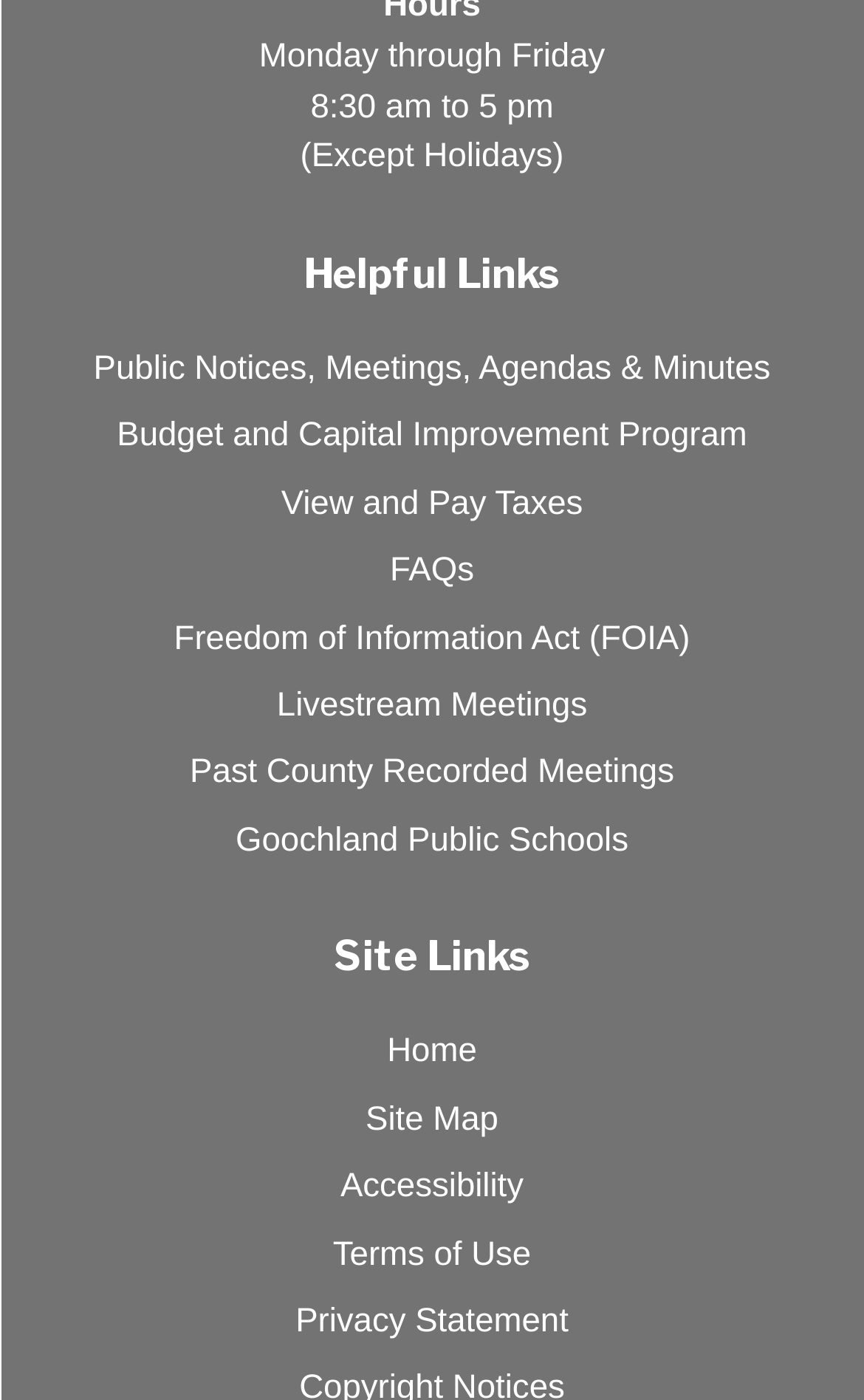Locate the bounding box coordinates of the element that needs to be clicked to carry out the instruction: "View Budget and Capital Improvement Program". The coordinates should be given as four float numbers ranging from 0 to 1, i.e., [left, top, right, bottom].

[0.135, 0.298, 0.865, 0.325]